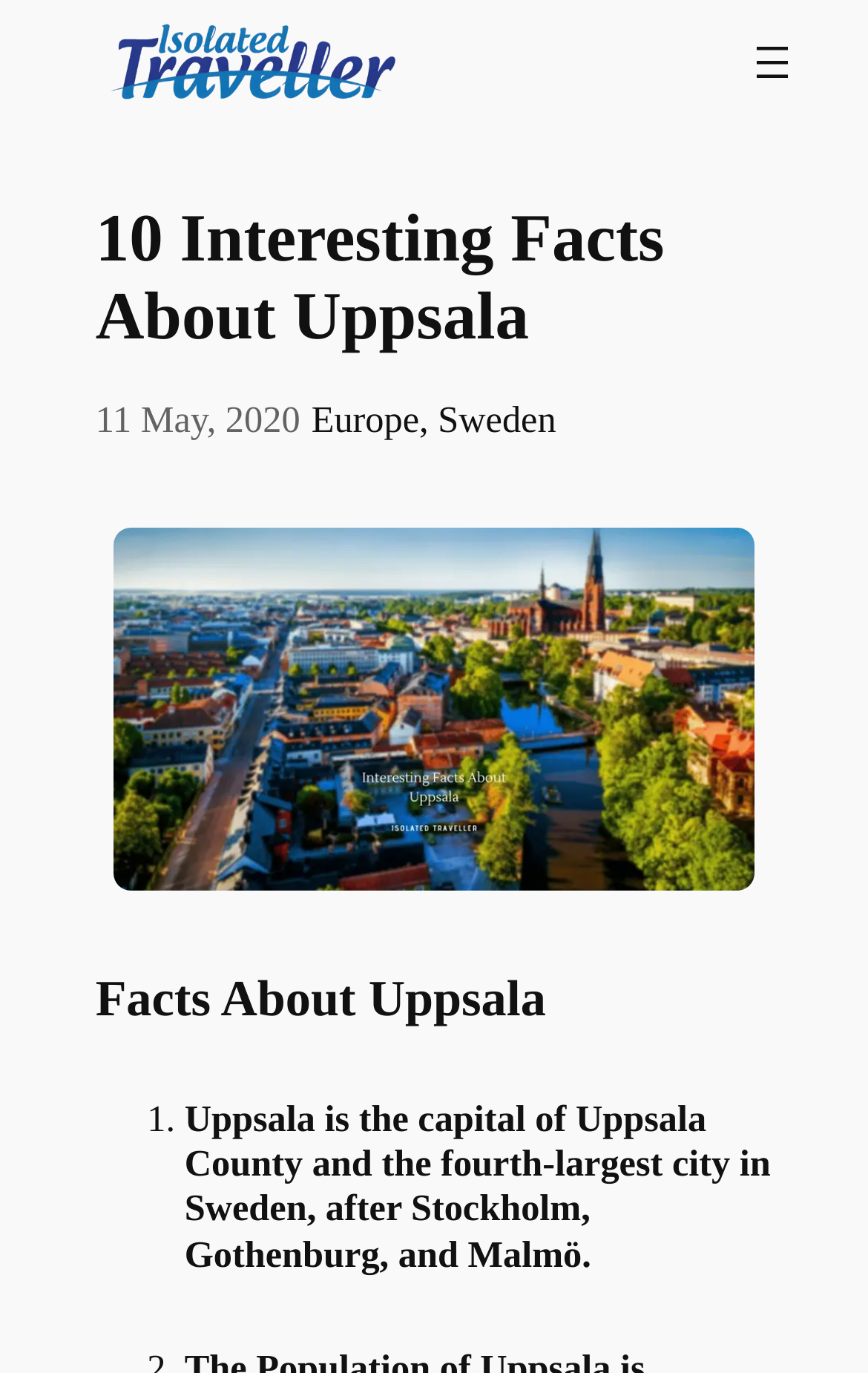Please give a succinct answer using a single word or phrase:
What is the date of the article?

11 May, 2020